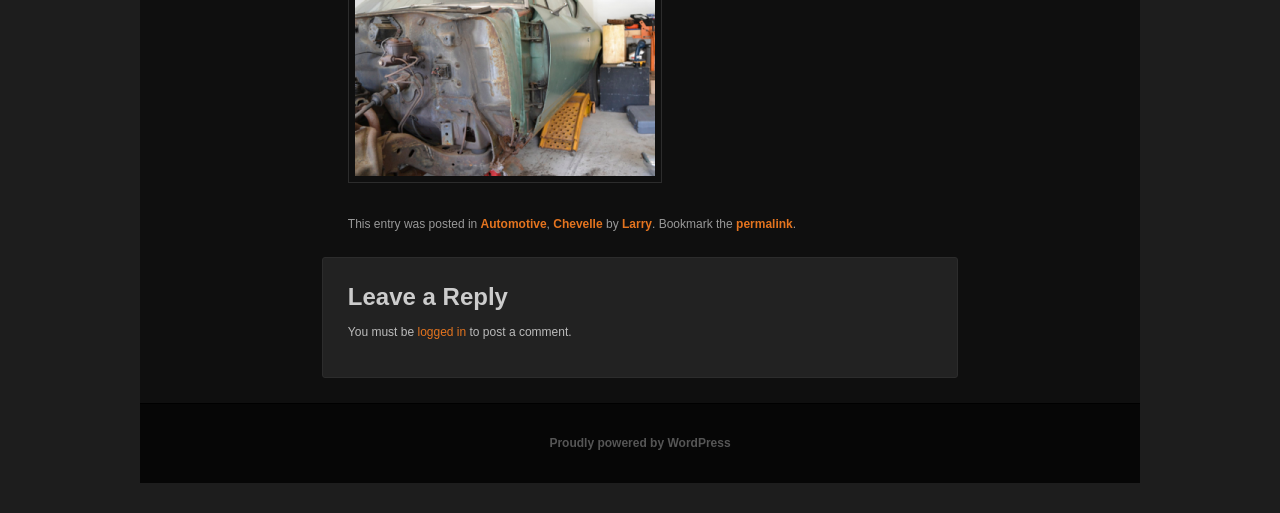Provide a short answer using a single word or phrase for the following question: 
What can be bookmarked?

Permalink